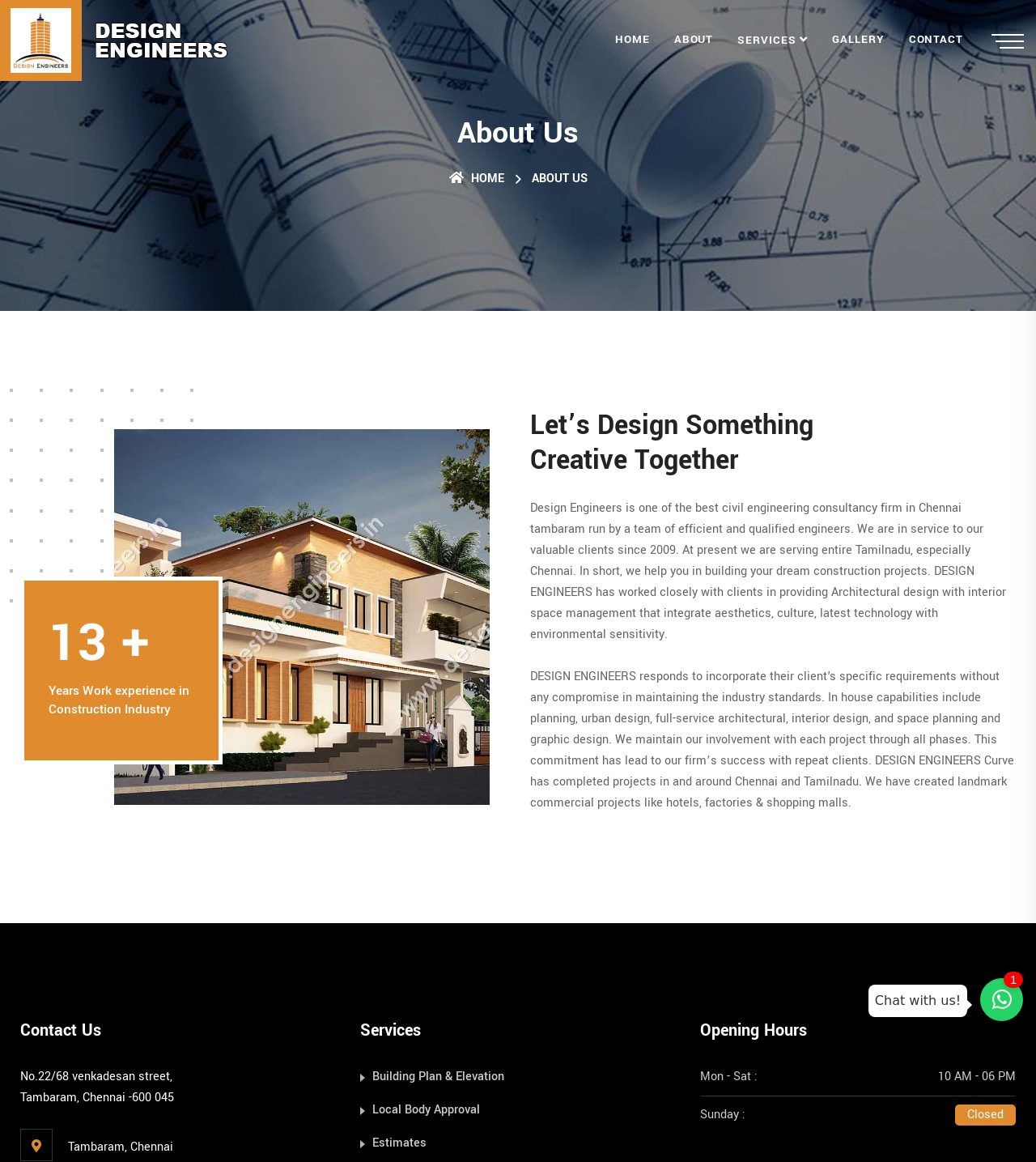Extract the bounding box for the UI element that matches this description: "Building Plan & Elevation".

[0.359, 0.919, 0.487, 0.934]